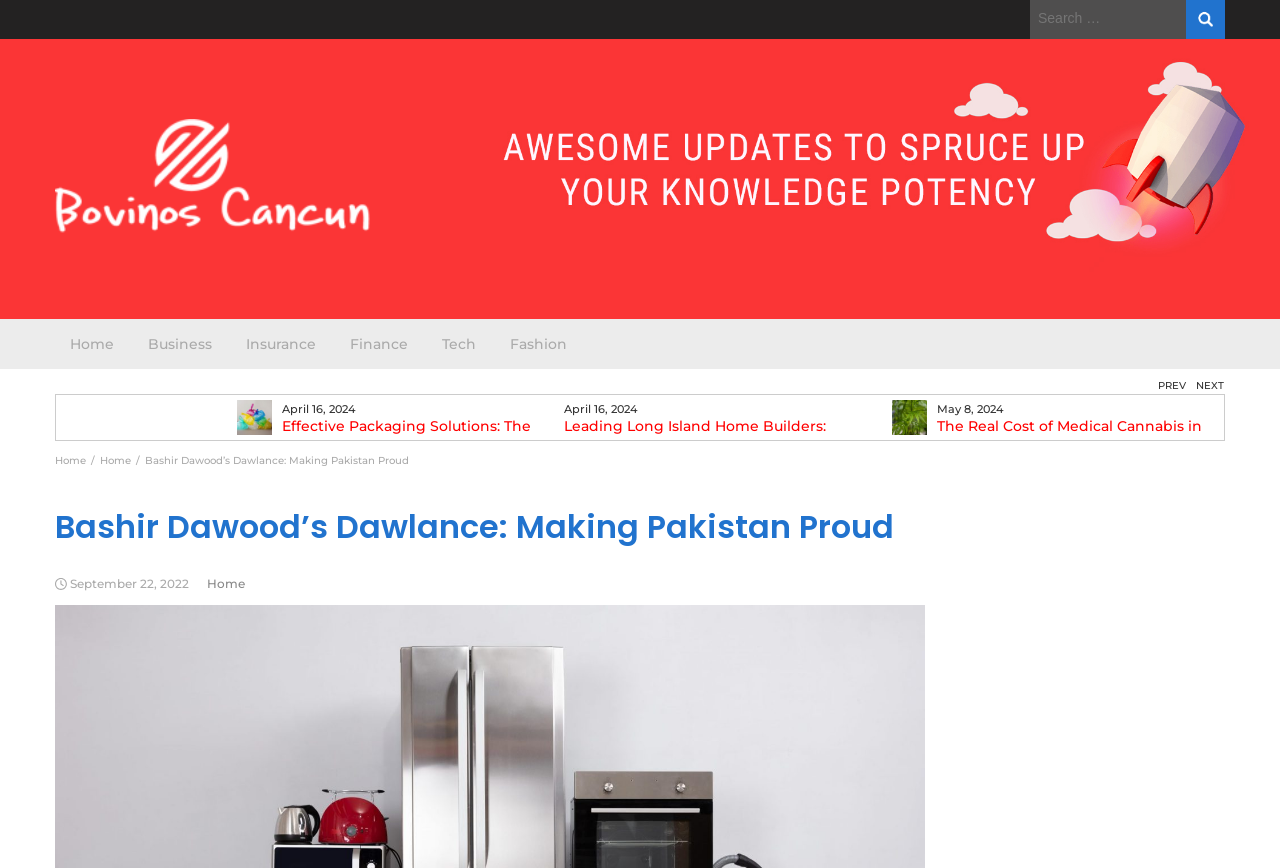Determine the bounding box coordinates of the clickable region to carry out the instruction: "Read about how to run a business".

[0.043, 0.194, 0.29, 0.215]